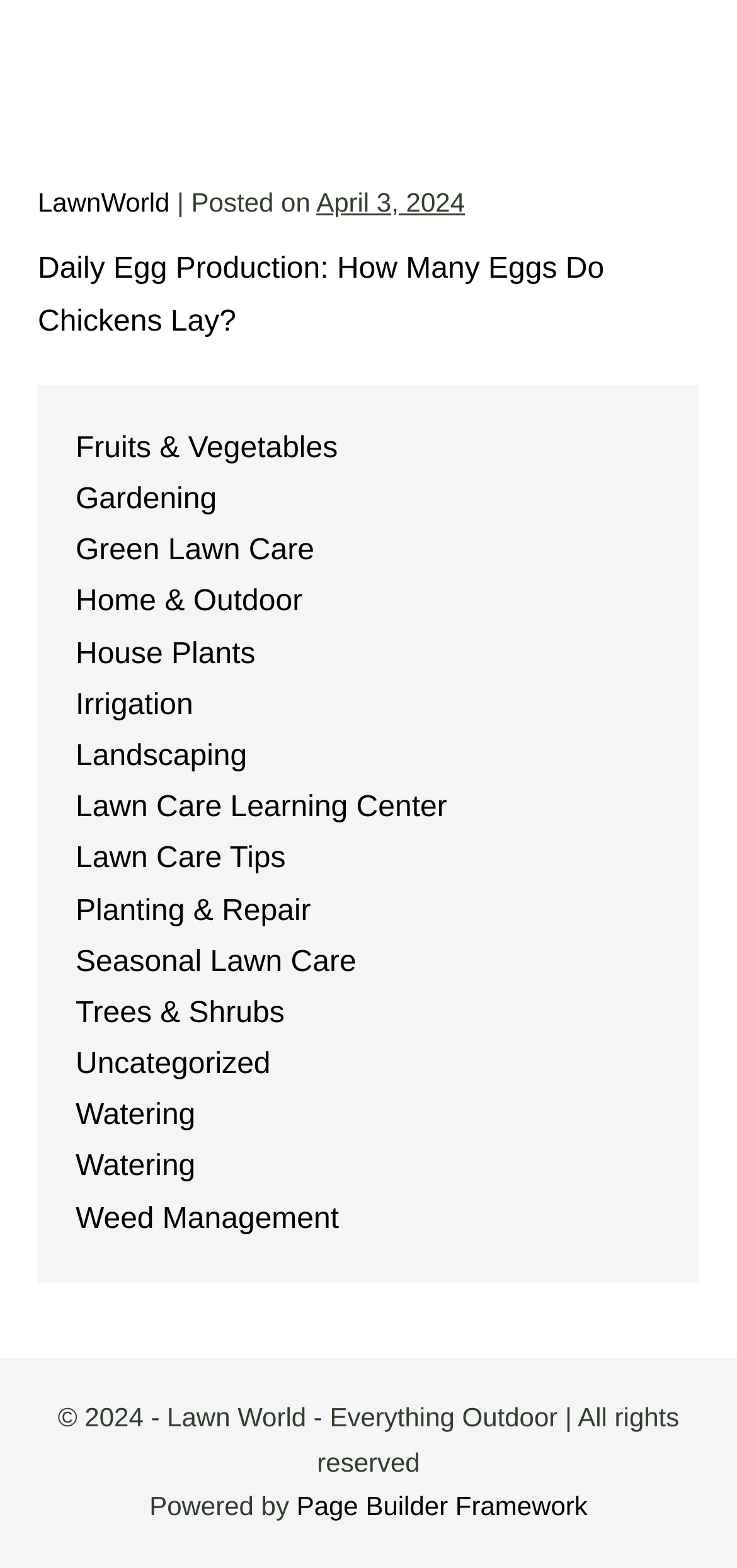From the given element description: "Lawn Care Learning Center", find the bounding box for the UI element. Provide the coordinates as four float numbers between 0 and 1, in the order [left, top, right, bottom].

[0.103, 0.505, 0.607, 0.525]